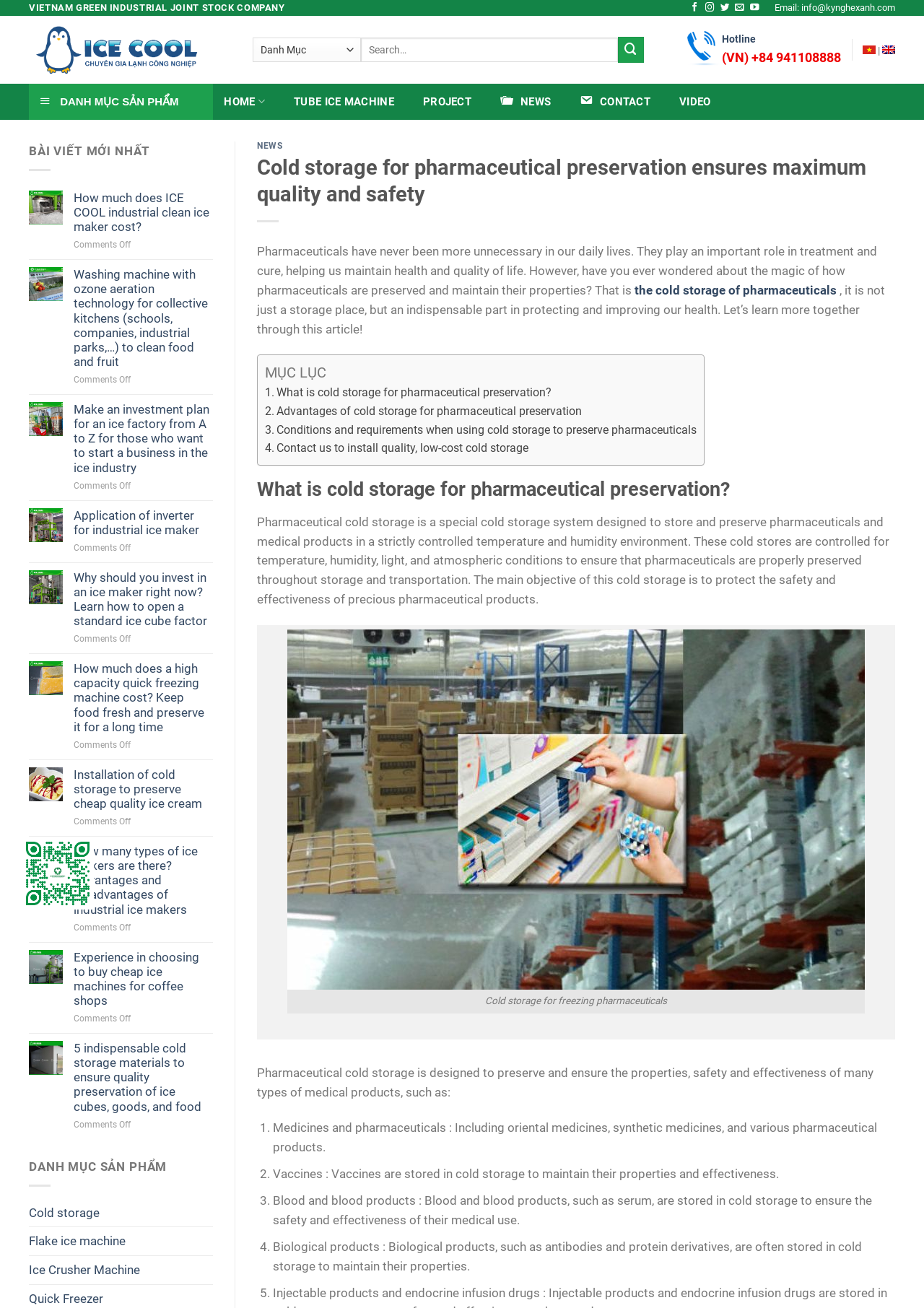What is the main heading displayed on the webpage? Please provide the text.

Cold storage for pharmaceutical preservation ensures maximum quality and safety